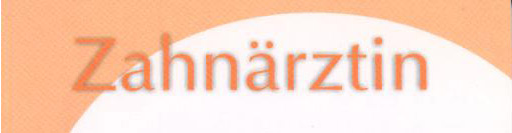Analyze the image and provide a detailed answer to the question: What type of care does the dental practice focus on?

The overall design and text of the image imply a focus on care and expertise in dentistry, specifically targeting patients seeking preventative and restorative dental care, which suggests that the dental practice focuses on providing these types of care to its patients.